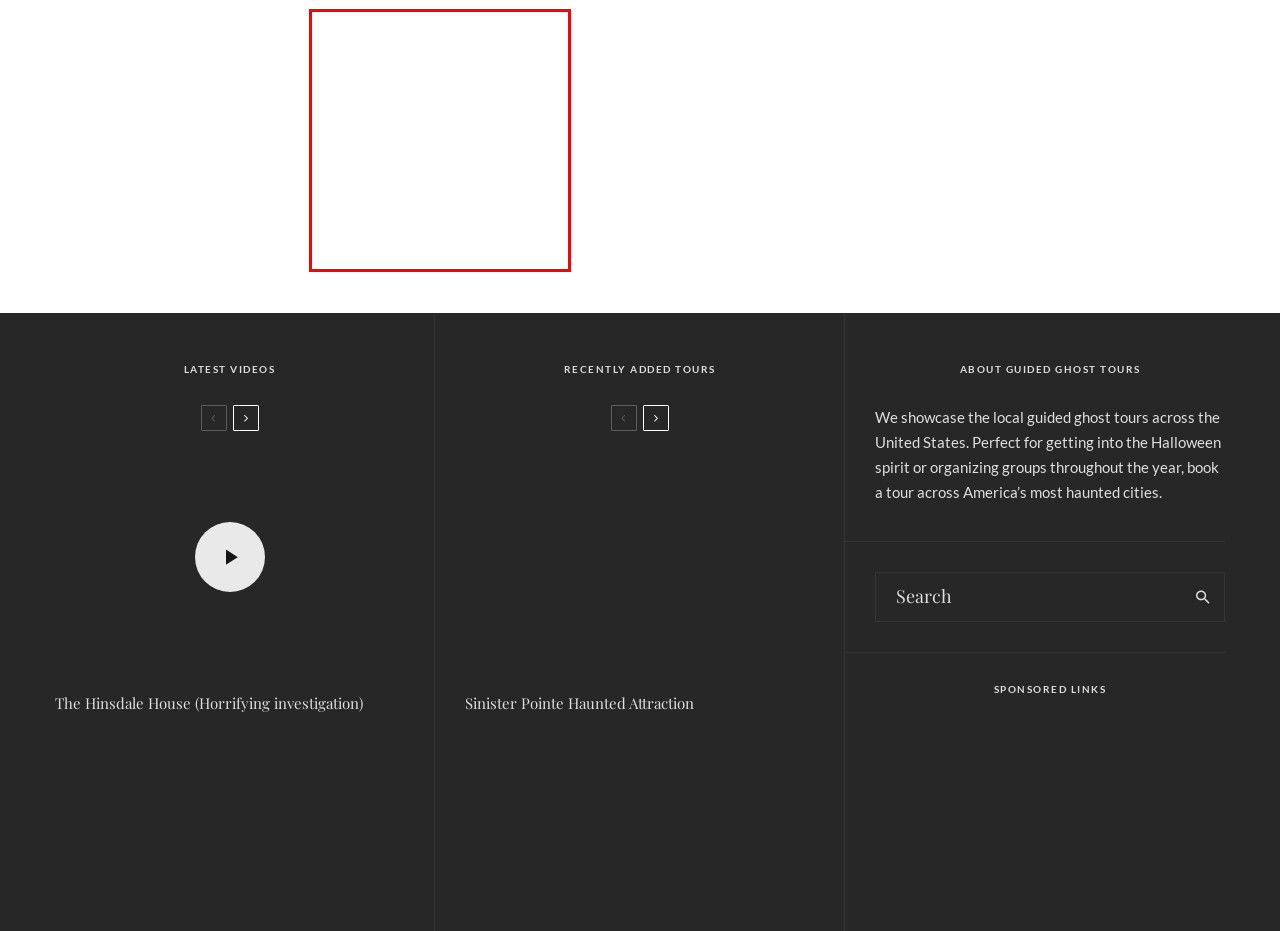Review the webpage screenshot provided, noting the red bounding box around a UI element. Choose the description that best matches the new webpage after clicking the element within the bounding box. The following are the options:
A. Sinister Pointe Haunted Attraction - Guided Ghost Tours
B. The Witches of Ravenswood - Guided Ghost Tours
C. The Hinsdale House (Horrifying investigation) - Guided Ghost Tours
D. The Scariest Videos FOUND ONLINE 30 - Guided Ghost Tours
E. Deadly Dreams Come True - Guided Ghost Tours
F. Los Angeles Haunted Hayride - Guided Ghost Tours
G. US Ghost Adventures - New York - Guided Ghost Tours
H. Becoming Dead of Fright - Guided Ghost Tours

B